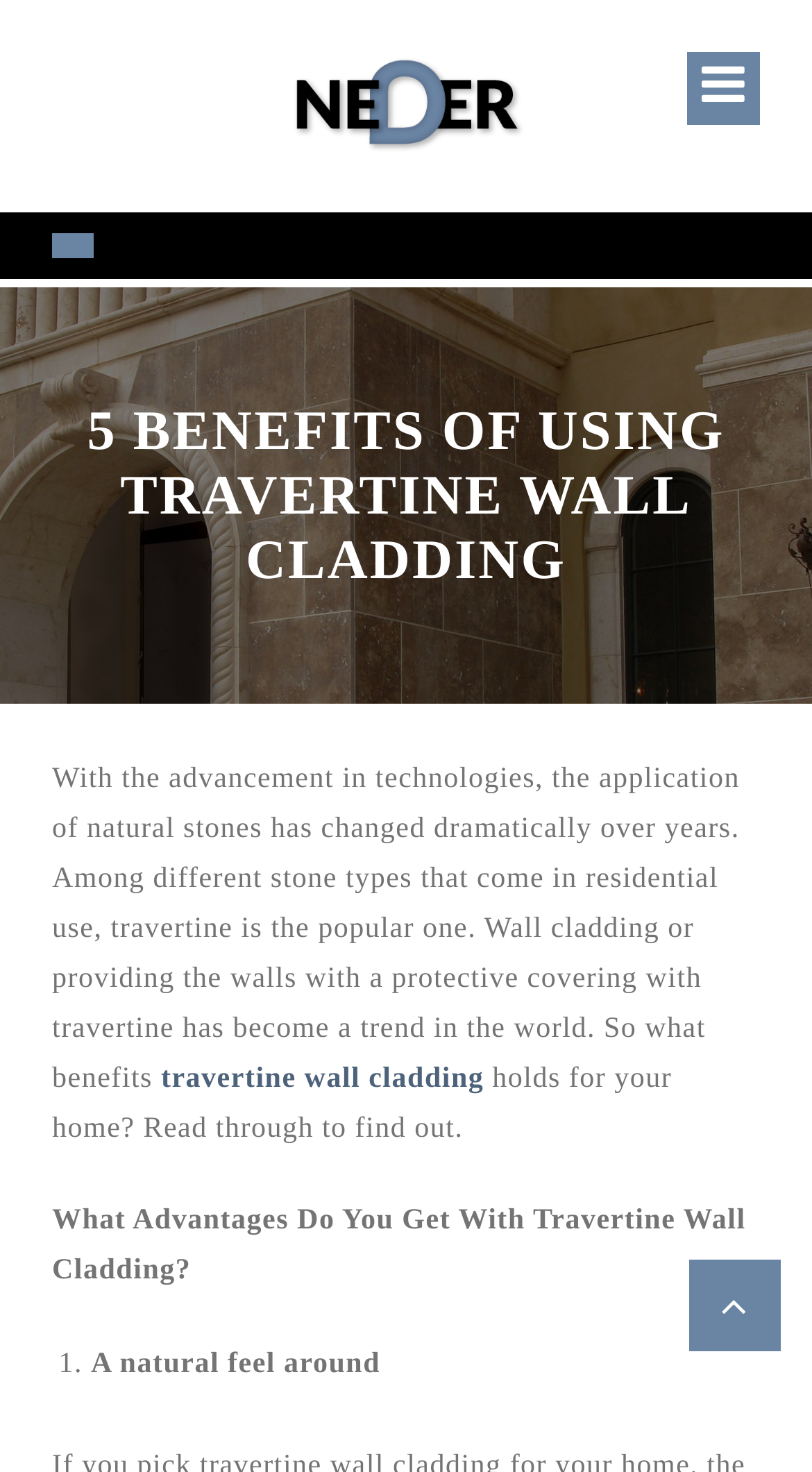Given the description alt="Logo", predict the bounding box coordinates of the UI element. Ensure the coordinates are in the format (top-left x, top-left y, bottom-right x, bottom-right y) and all values are between 0 and 1.

[0.352, 0.06, 0.648, 0.081]